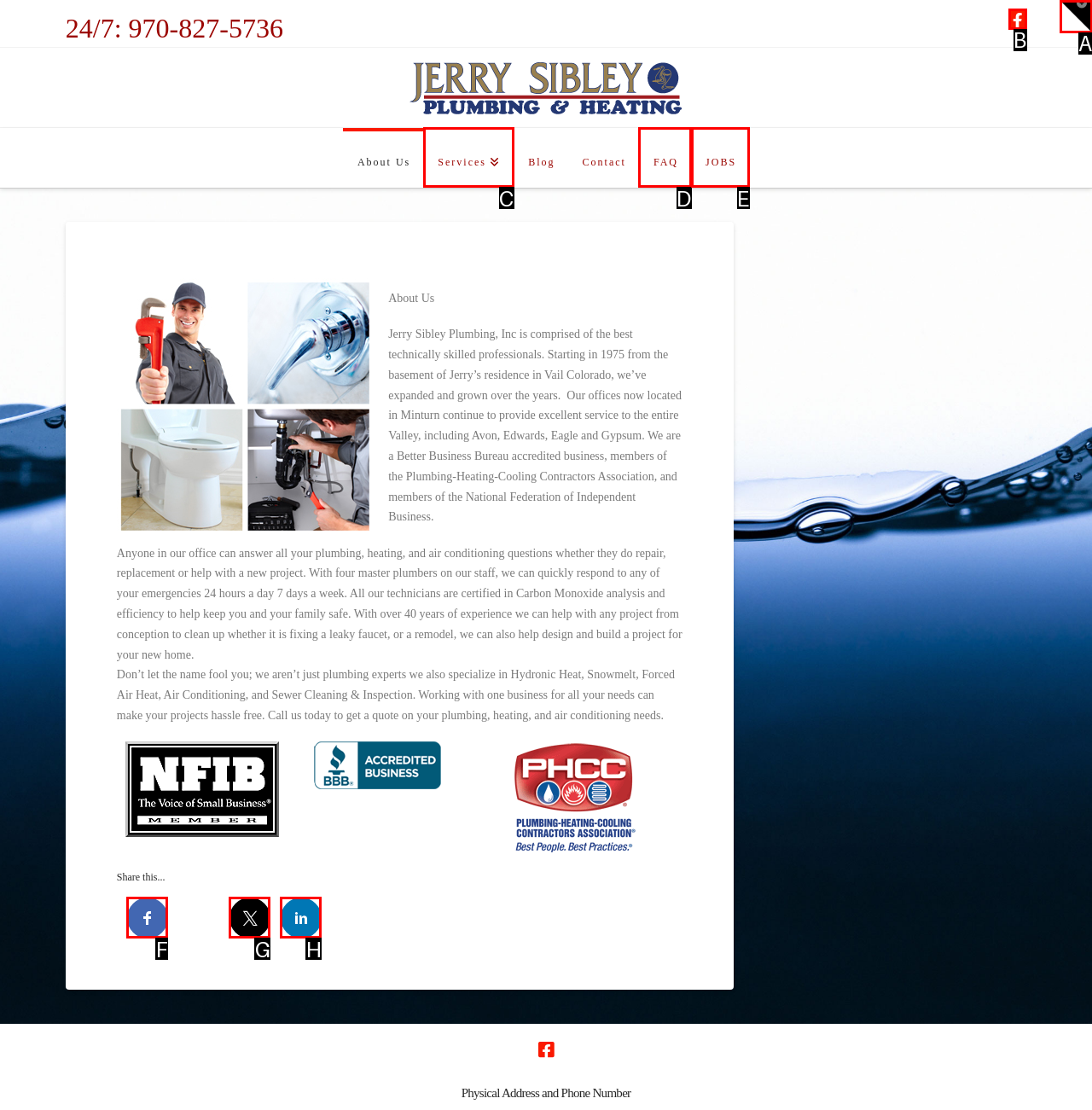Identify the option that corresponds to the description: Toggle the Widgetbar. Provide only the letter of the option directly.

A